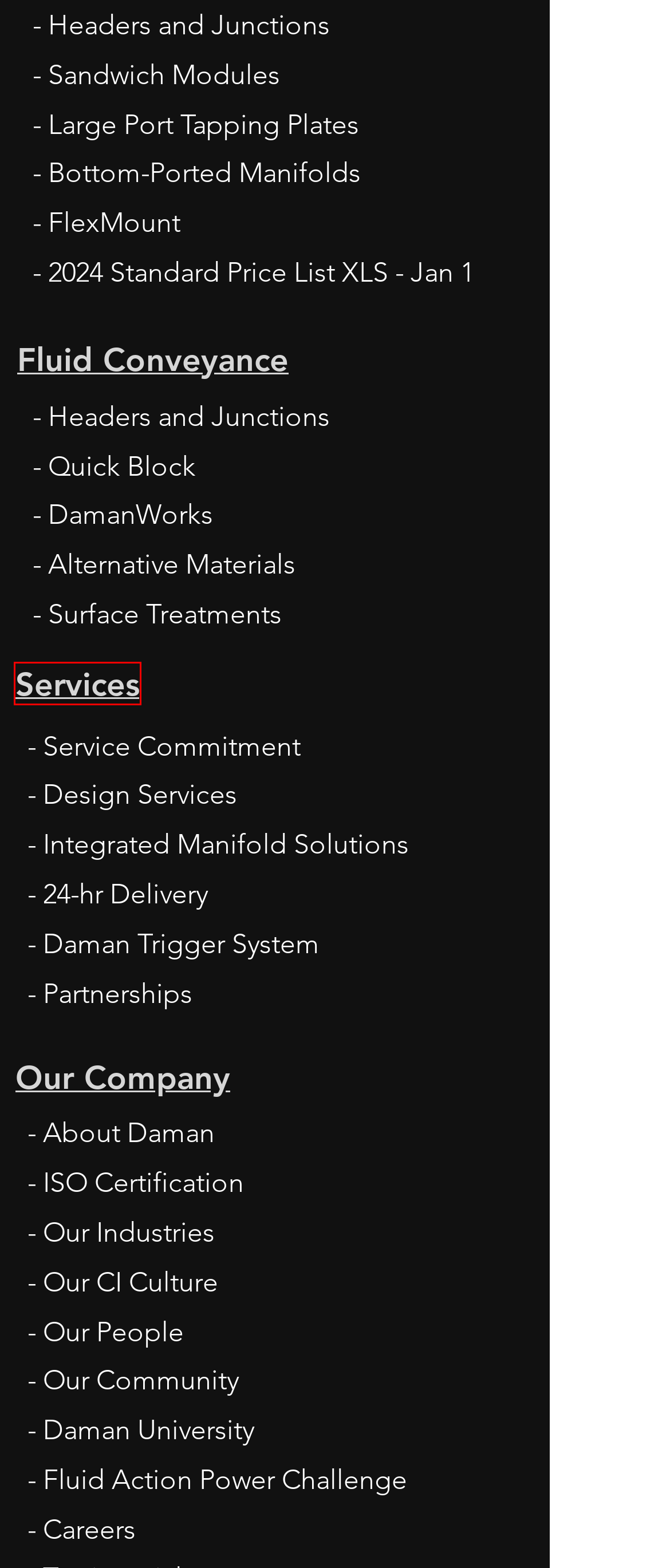Look at the screenshot of a webpage where a red bounding box surrounds a UI element. Your task is to select the best-matching webpage description for the new webpage after you click the element within the bounding box. The available options are:
A. Services | United States | Daman Products
B. Employees | United States | Daman Products
C. Design Services | United States | Daman Products
D. Daman University | United States | Daman Products
E. Service Commitment | United States | Daman Products
F. Flexible Manifold Solutions | United States | Daman Products
G. Markets | United States | Daman Products
H. Integrated Manifold Solutions | United States | Daman Products

A